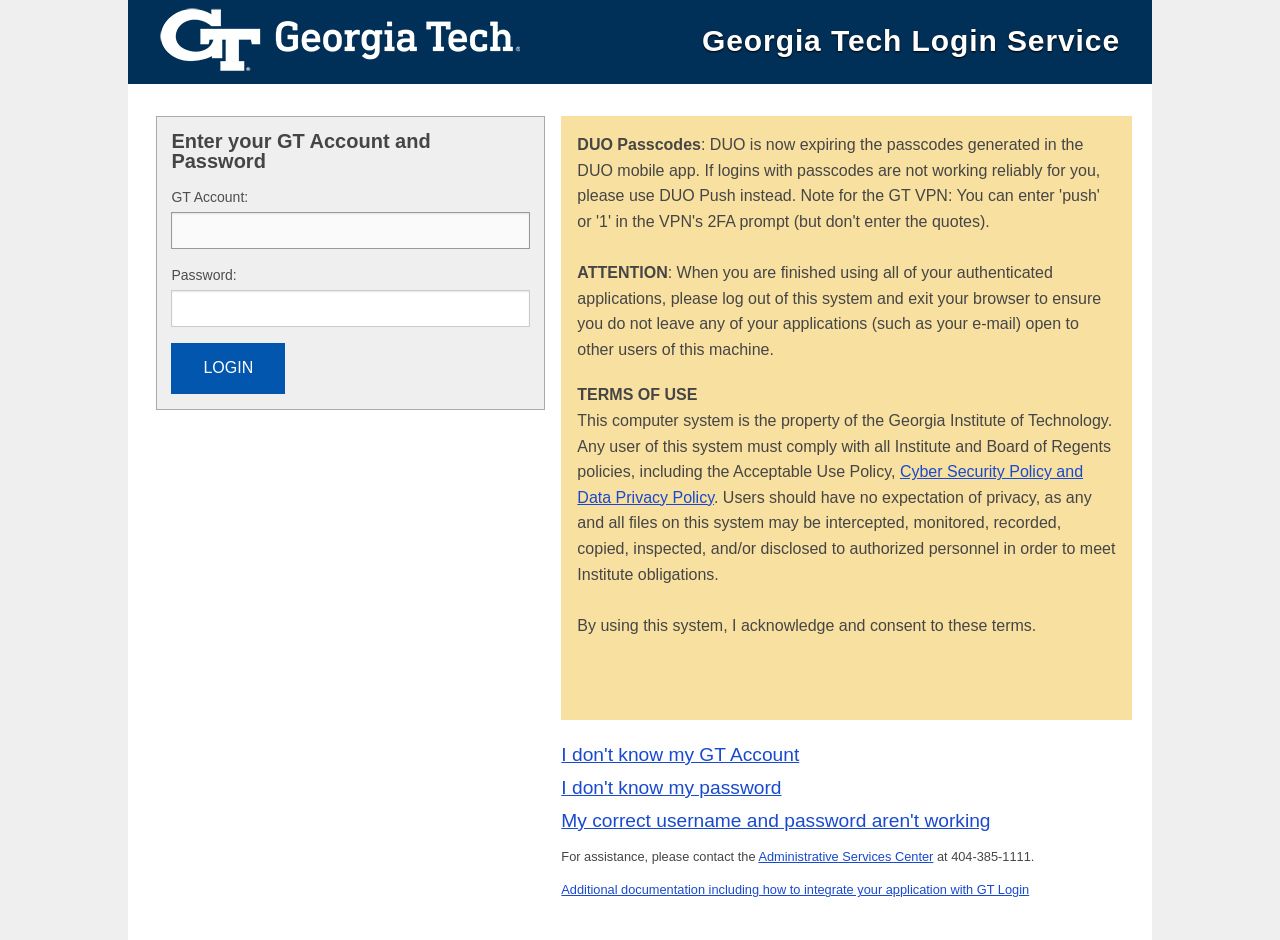Using the provided element description, identify the bounding box coordinates as (top-left x, top-left y, bottom-right x, bottom-right y). Ensure all values are between 0 and 1. Description: name="submitbutton" value="LOGIN"

[0.134, 0.365, 0.223, 0.42]